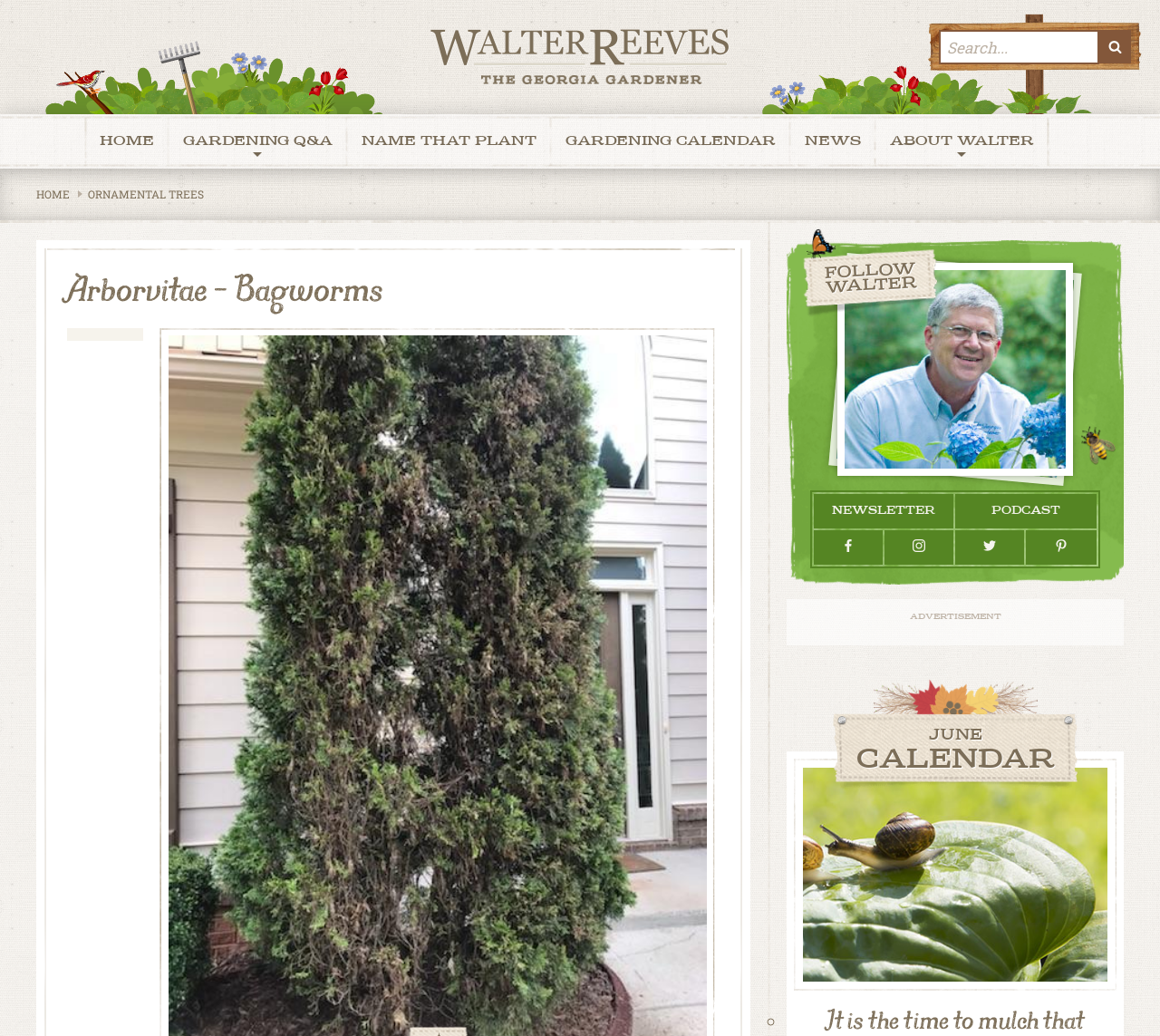What is the name of the gardener?
Kindly give a detailed and elaborate answer to the question.

The name of the gardener can be found in the title of the webpage, 'Arborvitae – Bagworms | Walter Reeves: The Georgia Gardener', which indicates that the webpage is related to gardening and the author is Walter Reeves.